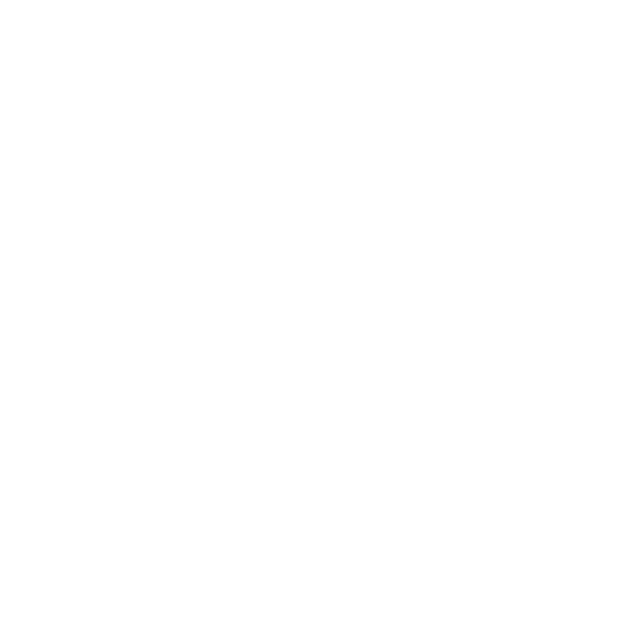Describe the important features and context of the image with as much detail as possible.

This image features a beautiful woman's face prominently displayed in a headshot. The photograph captures her confident expression and captivating features, which are central to her professional portfolio. Below the headshot, there is additional text that likely includes her name and contact information, serving to identify and provide contact options for networking or professional inquiries. This image is part of a gallery that showcases headshots and resumes, indicating it is intended for use in professional contexts such as modeling, acting, or public relations. The overall presentation aims to project a polished and approachable image, essential for making a positive impression.